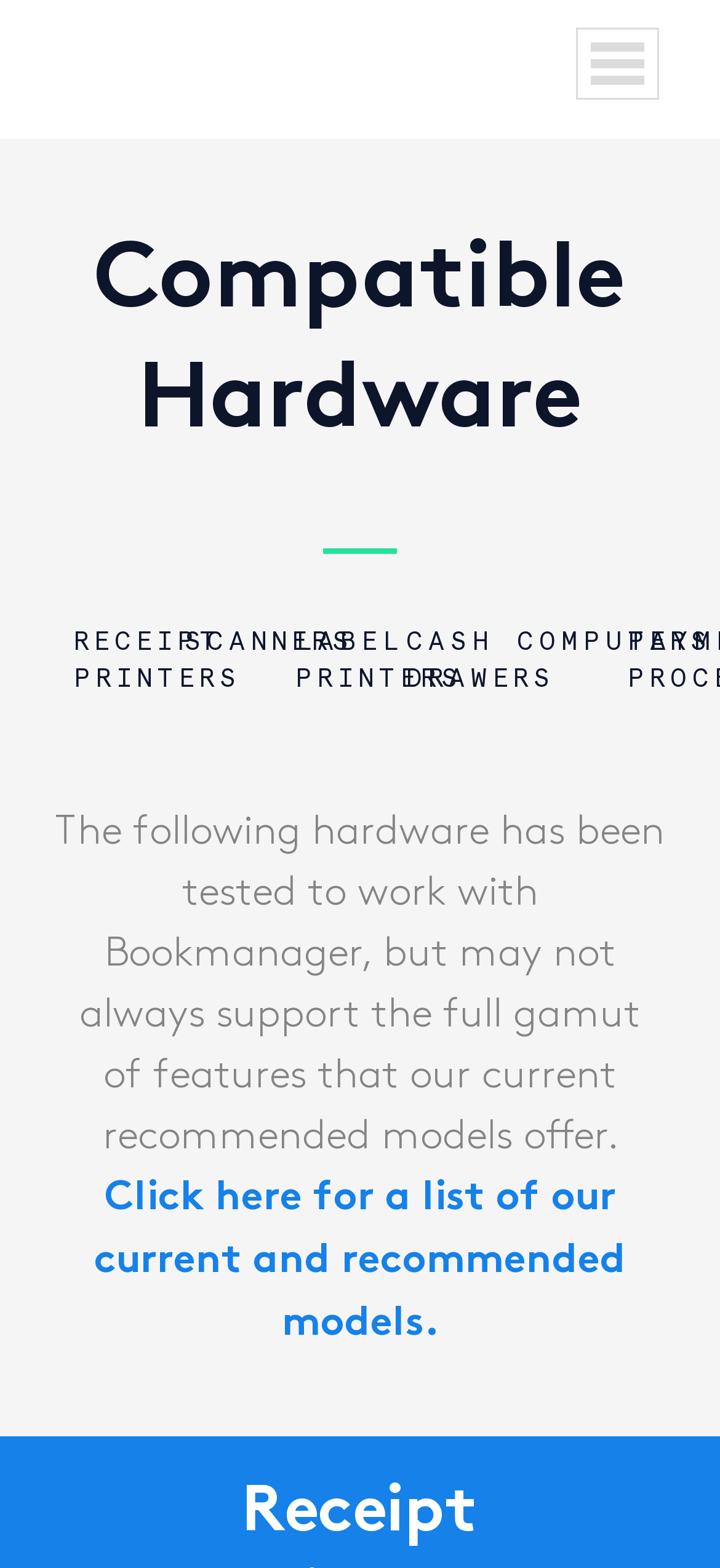Please give a succinct answer to the question in one word or phrase:
What is the tone of the webpage?

Informative